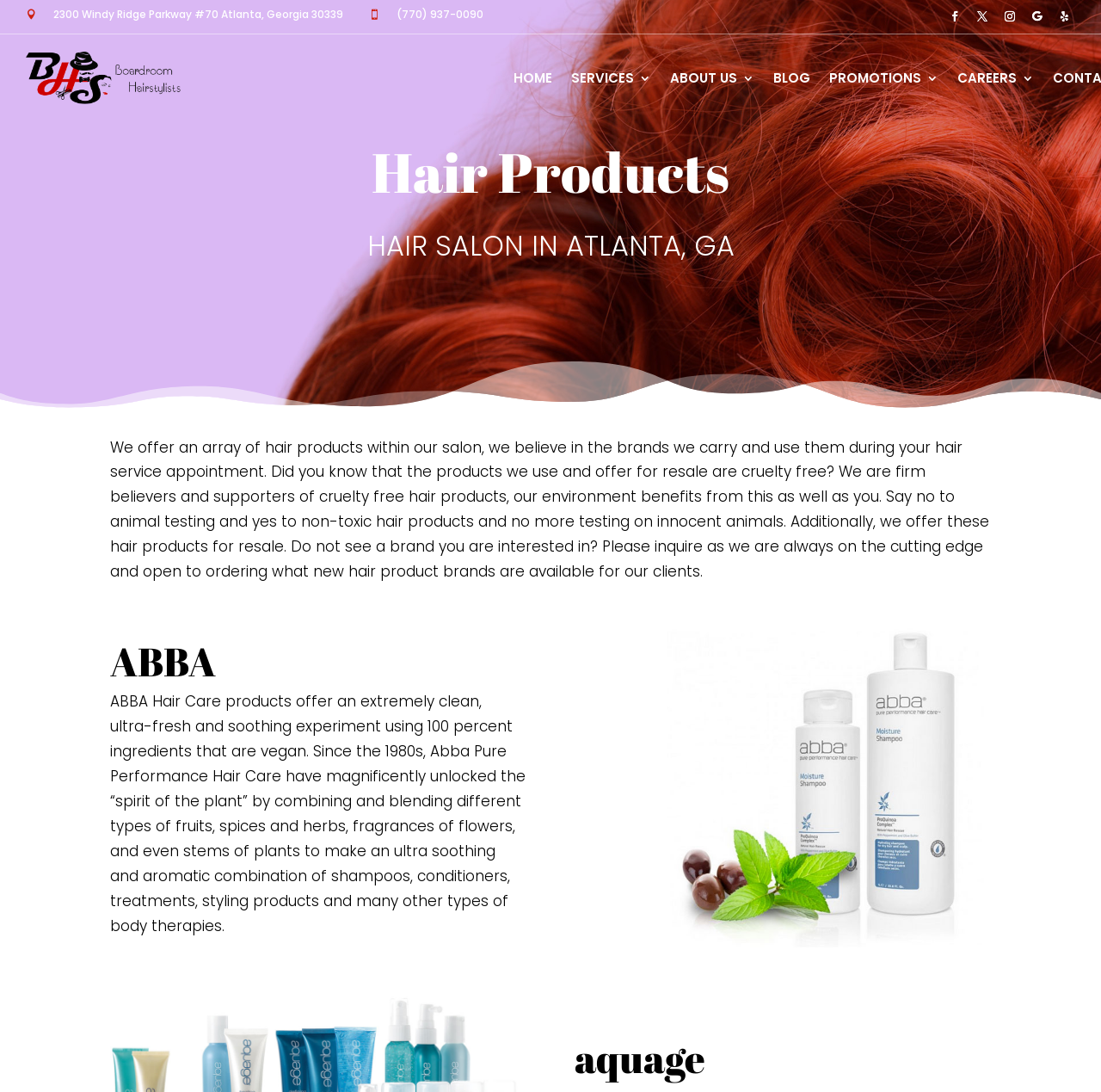Show me the bounding box coordinates of the clickable region to achieve the task as per the instruction: "Read about 'ABBA' hair care products".

[0.1, 0.587, 0.478, 0.632]